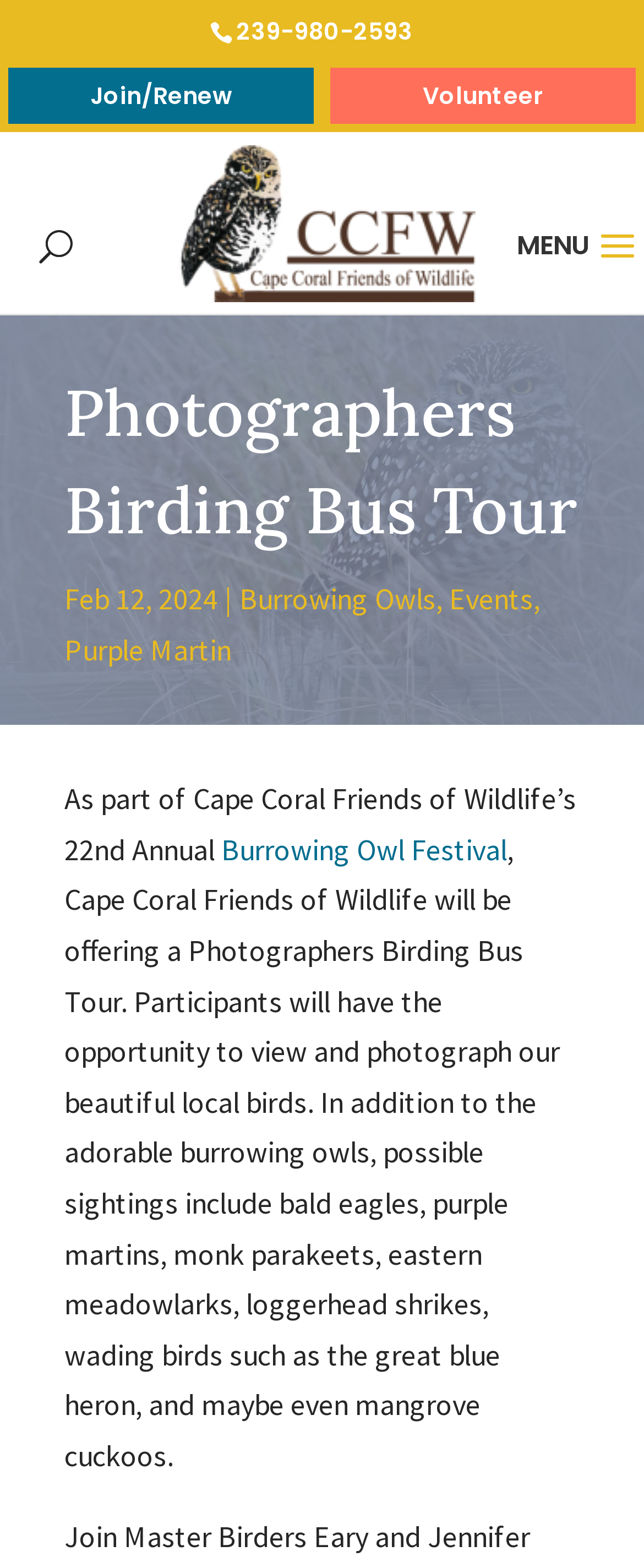Please determine the headline of the webpage and provide its content.

Photographers Birding Bus Tour